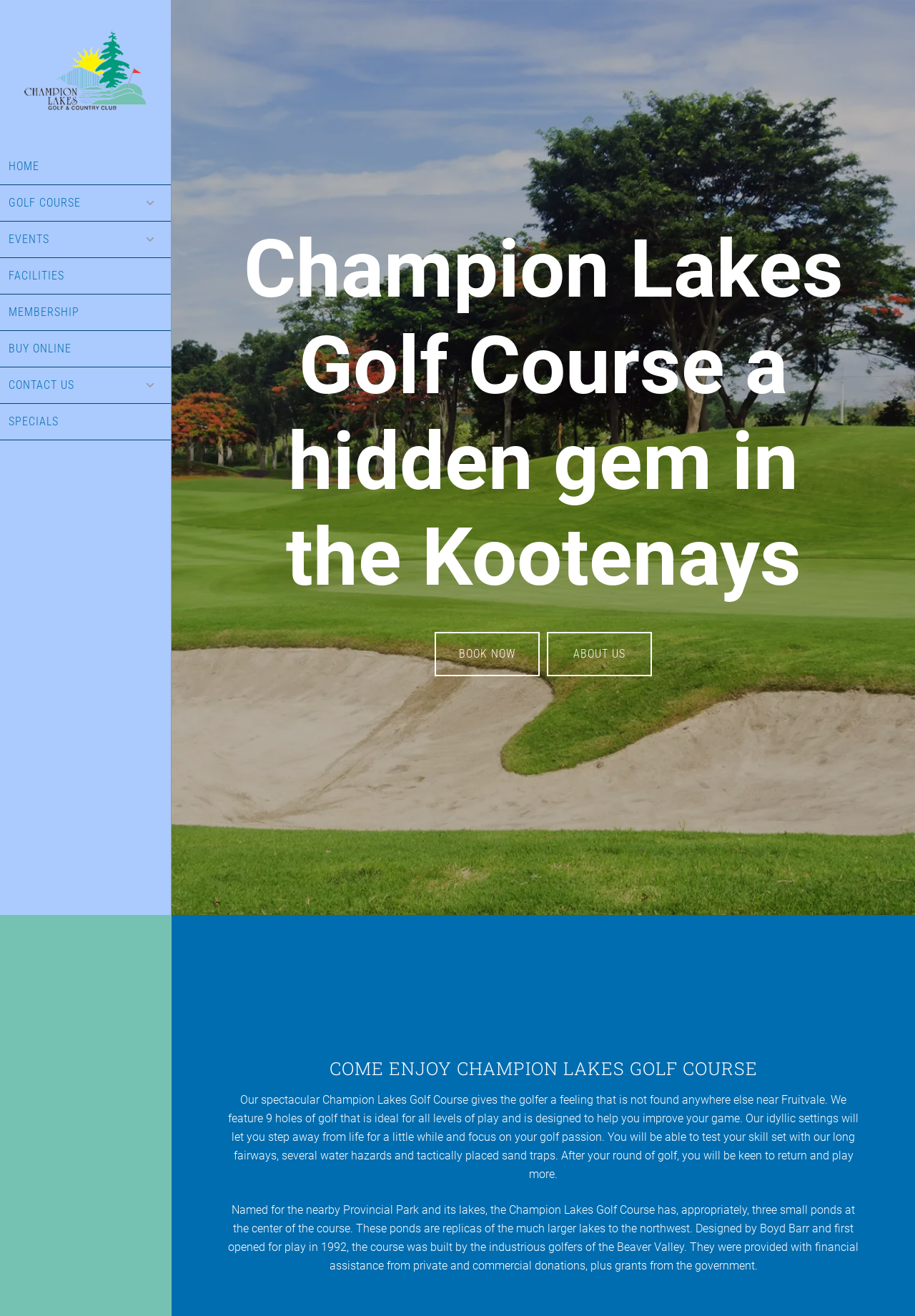Please find the bounding box coordinates of the clickable region needed to complete the following instruction: "Click on the 'HOME' link". The bounding box coordinates must consist of four float numbers between 0 and 1, i.e., [left, top, right, bottom].

[0.0, 0.113, 0.187, 0.14]